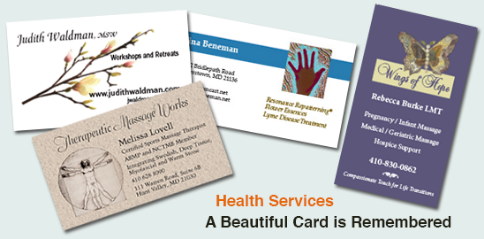Describe in detail everything you see in the image.

The image showcases a collection of visually compelling business cards related to various health services, highlighting the importance of professional branding in the wellness industry. Featured are four distinct cards:

1. **Judith Waldman**: This card emphasizes workshops and retreats, decorated with a delicate design featuring budding flowers, symbolizing growth and renewal. The website URL for further details is also included.

2. **Therapeutic Massage Works**: Authored by Melissa Lovell, this card features an artistic illustration within a circular motif, reflecting the calming nature of therapeutic services provided. 

3. **Health Services**: A focal point of the image, the title "Health Services" is prominently displayed in orange, suggesting an inviting approach to various health-related offerings.

4. **Wings of Hope**: Displaying the credentials of Rebecca Burke, LMT, this card highlights areas such as pregnancy and hospice support, emphasizing compassionate care alongside aesthetic appeal.

The overall message conveyed is that a beautifully designed card not only serves as a practical tool for professionals but also leaves a lasting impression, enhancing the connection with potential clients.